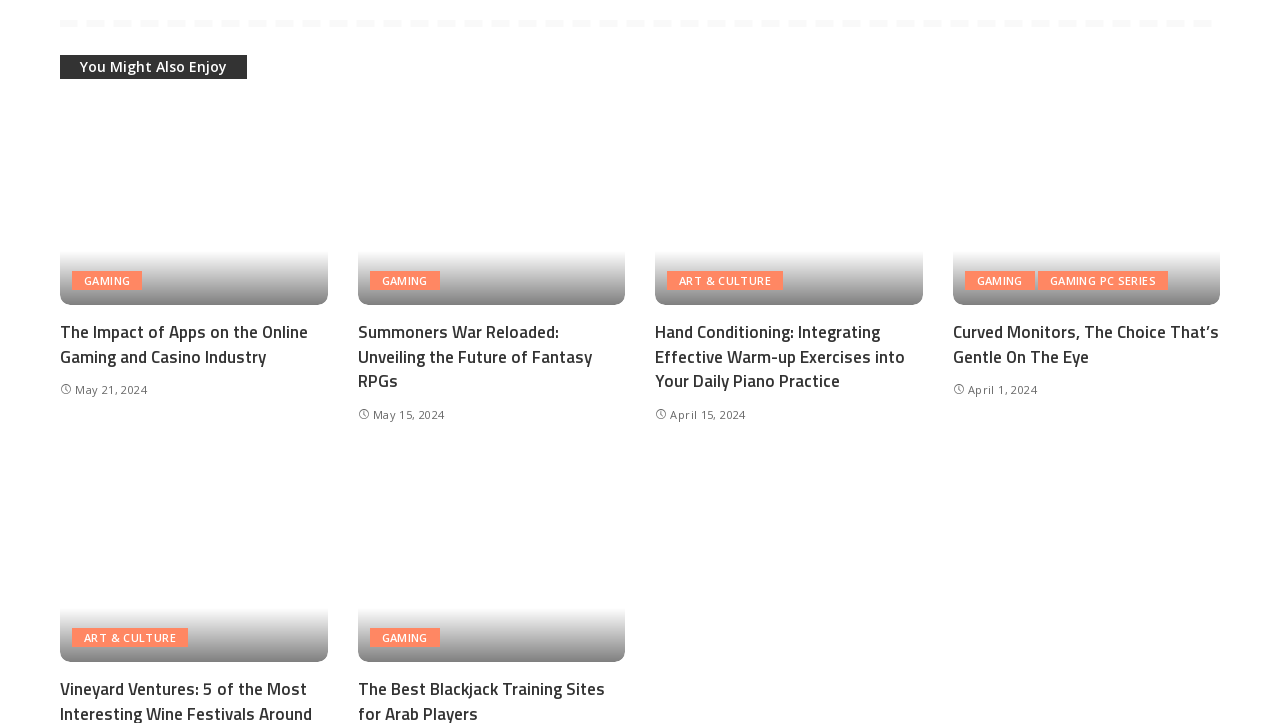Please give the bounding box coordinates of the area that should be clicked to fulfill the following instruction: "Open the image 'Title screen from Summoner's War fantasy RPG'". The coordinates should be in the format of four float numbers from 0 to 1, i.e., [left, top, right, bottom].

[0.279, 0.144, 0.488, 0.422]